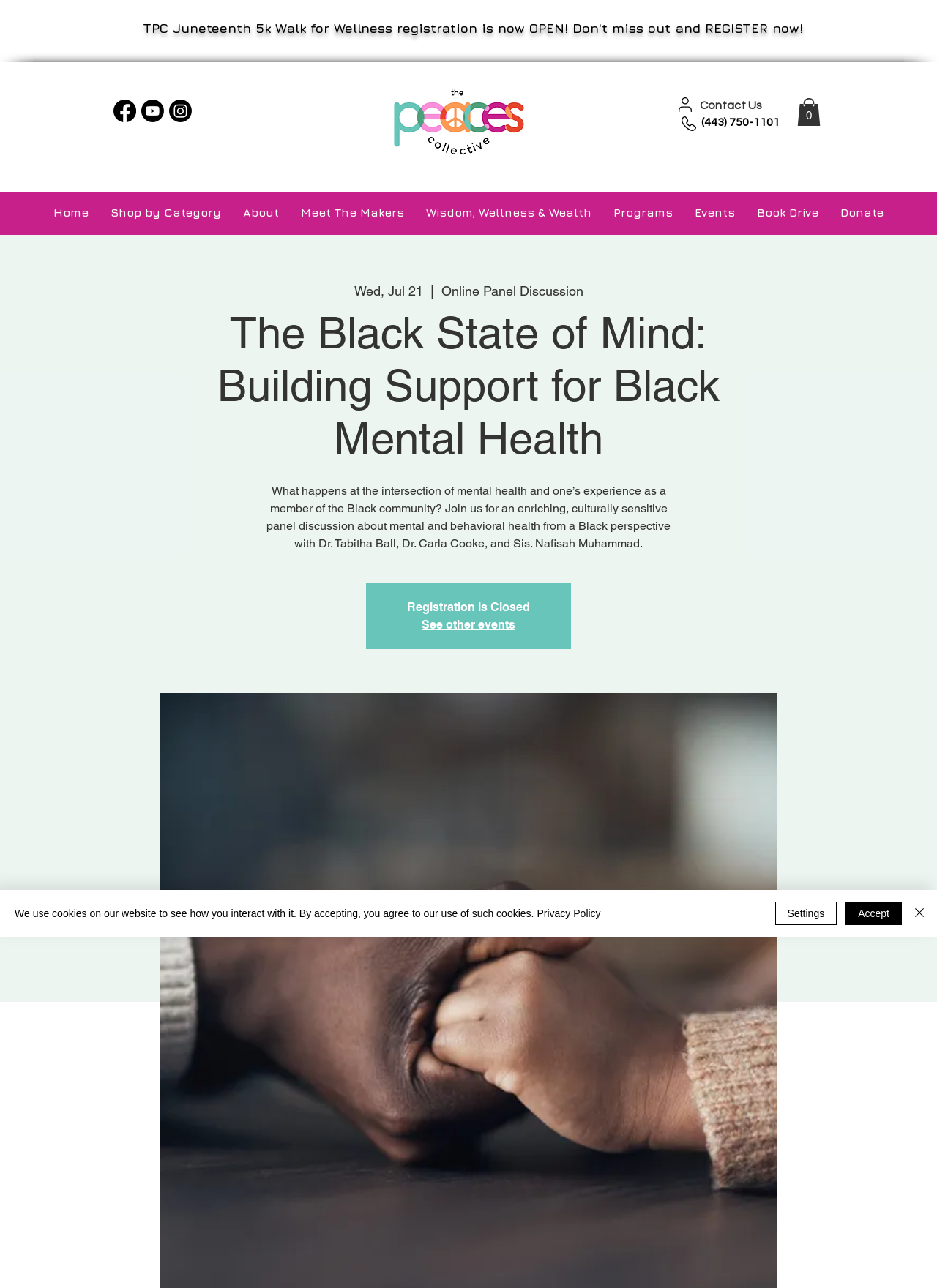Please answer the following question using a single word or phrase: 
How many social media platforms are listed?

3